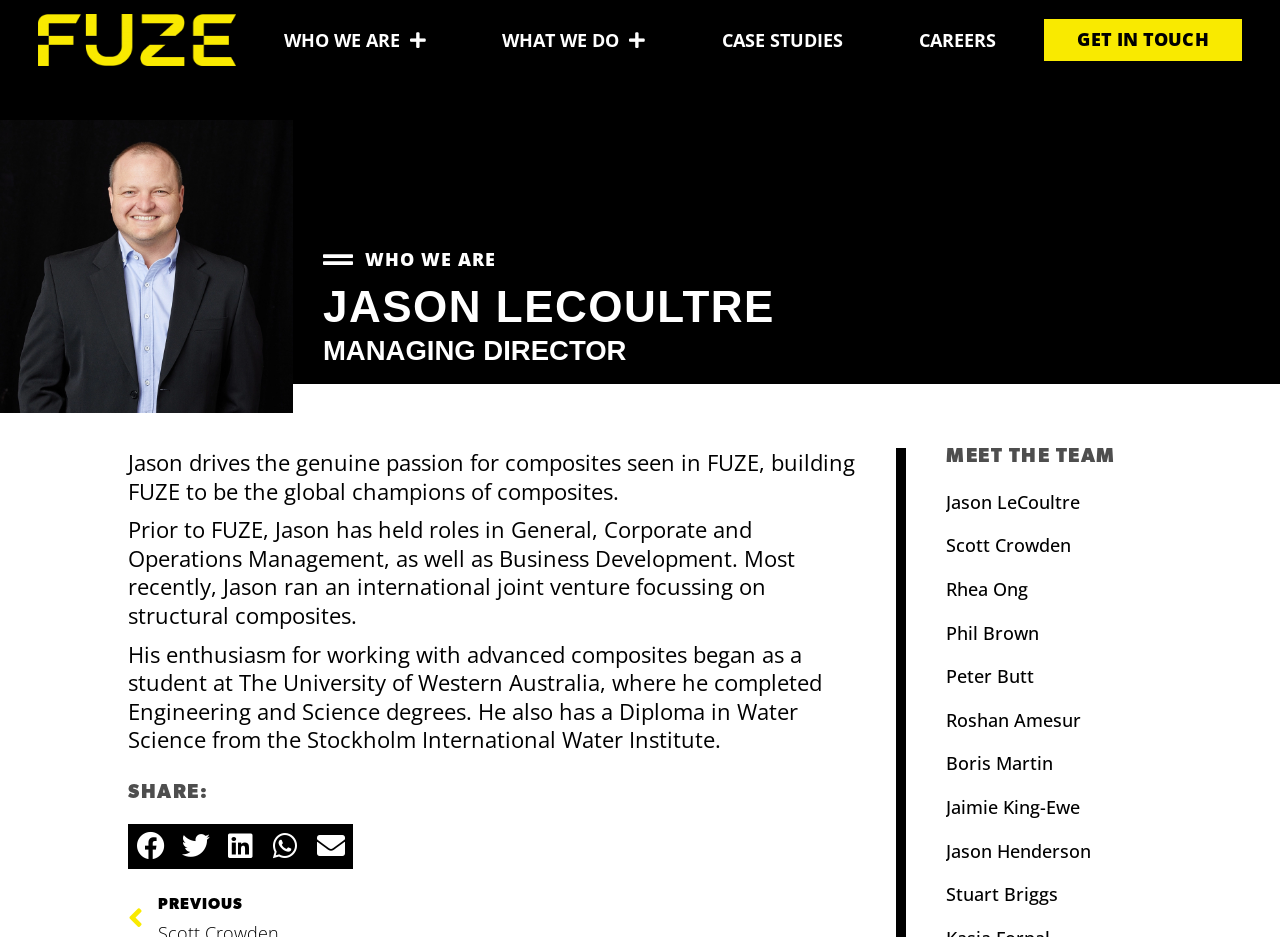Please answer the following query using a single word or phrase: 
What is the name of the university Jason attended?

The University of Western Australia